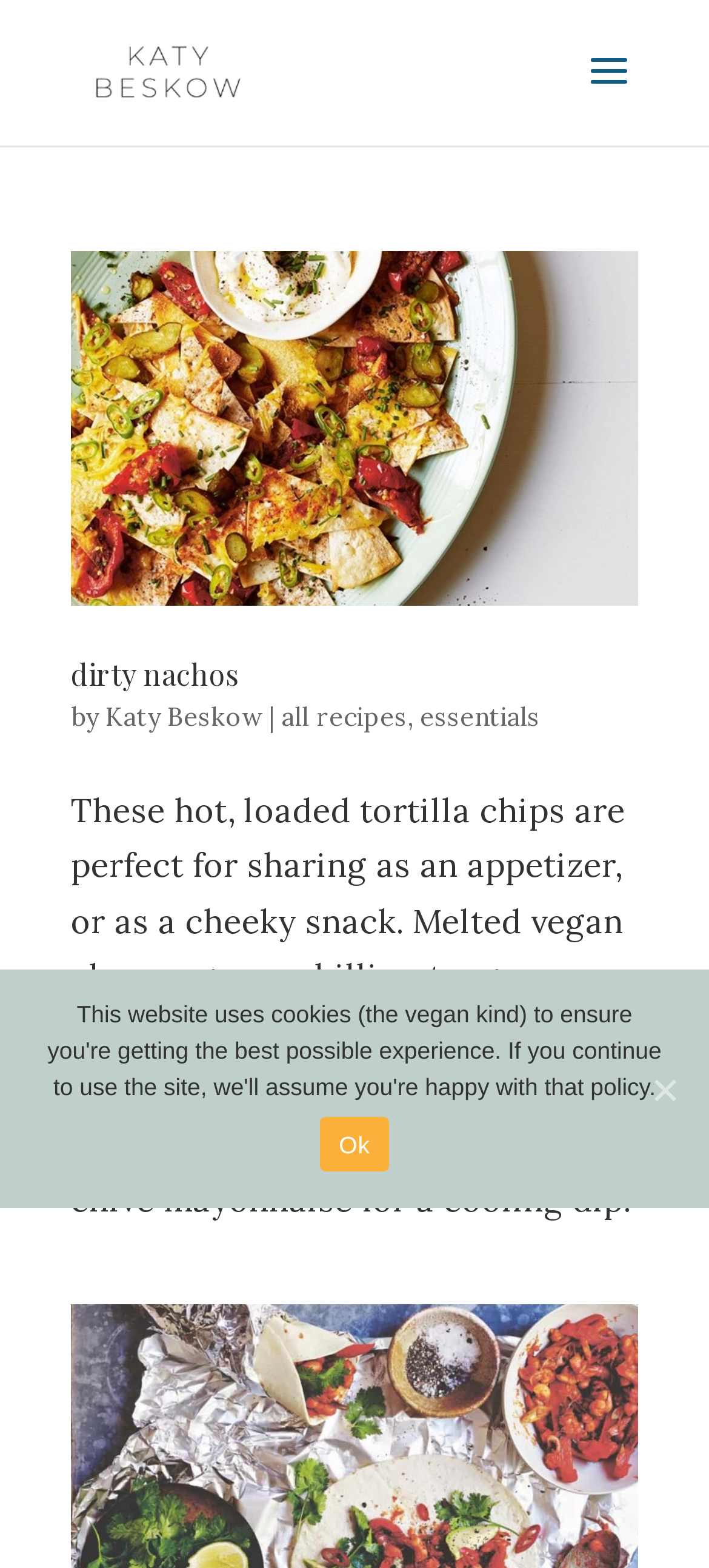Extract the bounding box coordinates of the UI element described by: "Ok". The coordinates should include four float numbers ranging from 0 to 1, e.g., [left, top, right, bottom].

[0.452, 0.712, 0.548, 0.747]